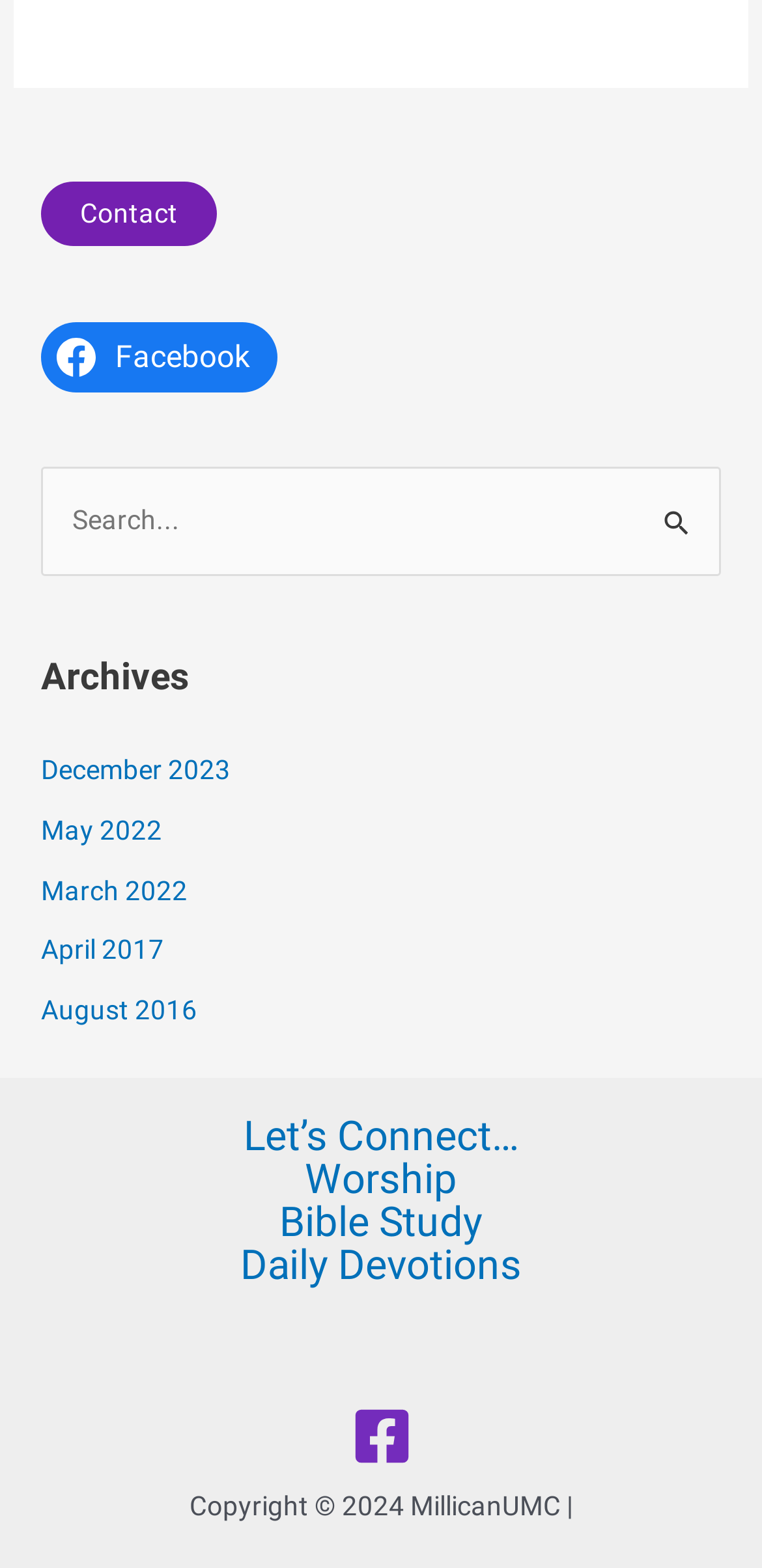Using floating point numbers between 0 and 1, provide the bounding box coordinates in the format (top-left x, top-left y, bottom-right x, bottom-right y). Locate the UI element described here: parent_node: Search for: value="Search"

[0.831, 0.298, 0.946, 0.347]